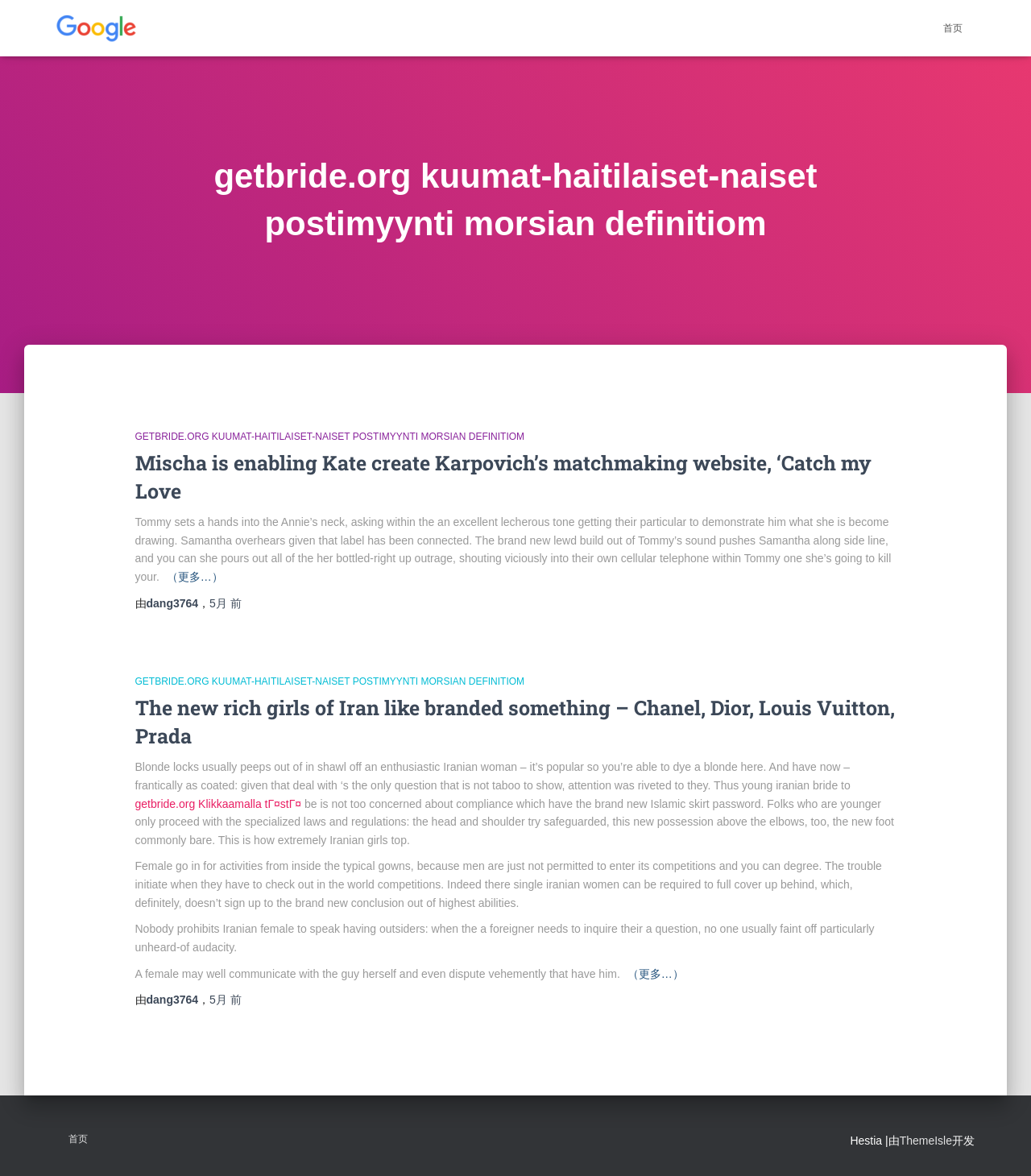Identify the bounding box coordinates of the clickable region necessary to fulfill the following instruction: "go to 首页". The bounding box coordinates should be four float numbers between 0 and 1, i.e., [left, top, right, bottom].

[0.903, 0.007, 0.945, 0.041]